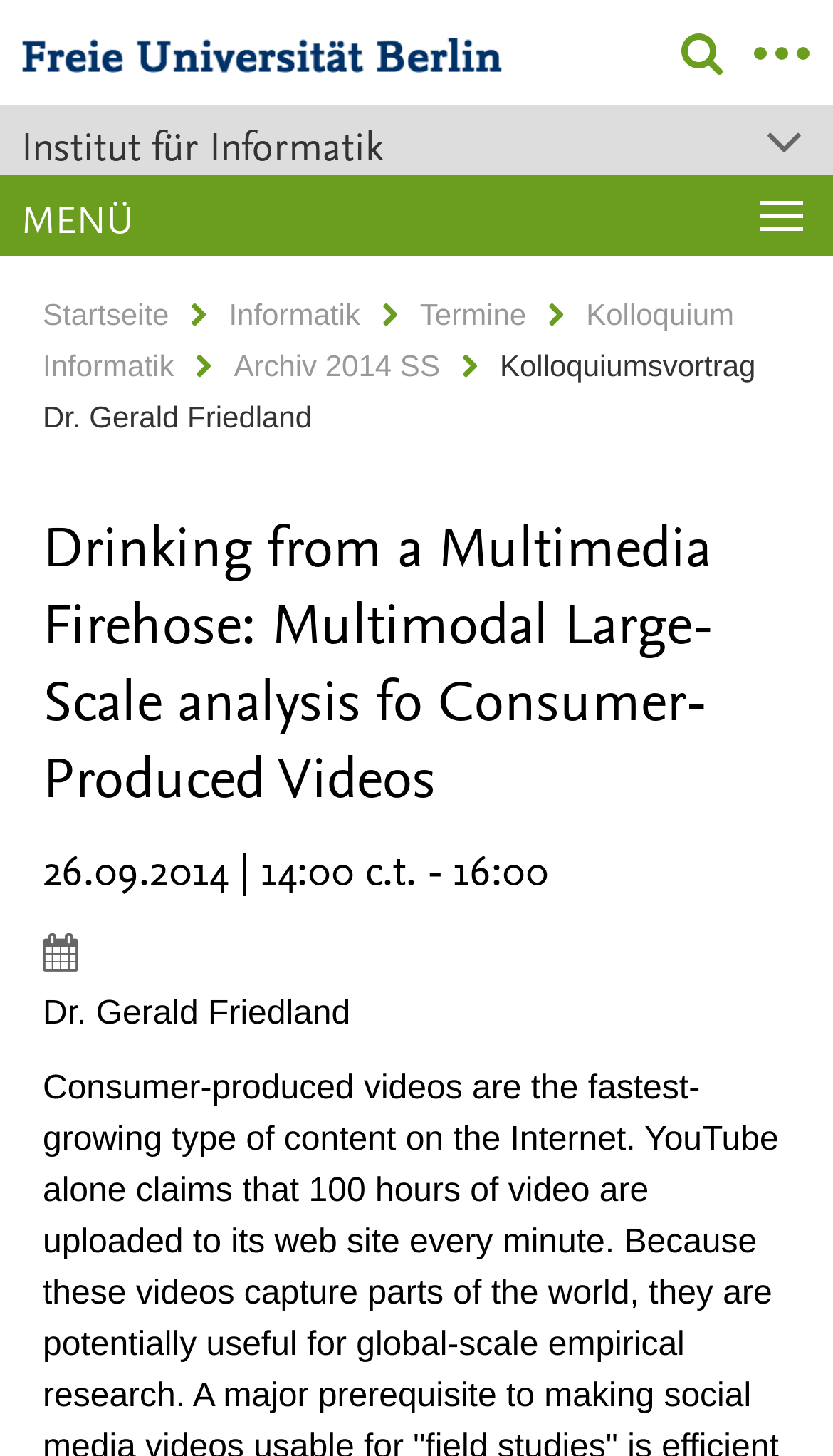Please identify the bounding box coordinates of the clickable area that will allow you to execute the instruction: "Read more about Dr. Gerald Friedland's talk".

[0.051, 0.348, 0.949, 0.559]